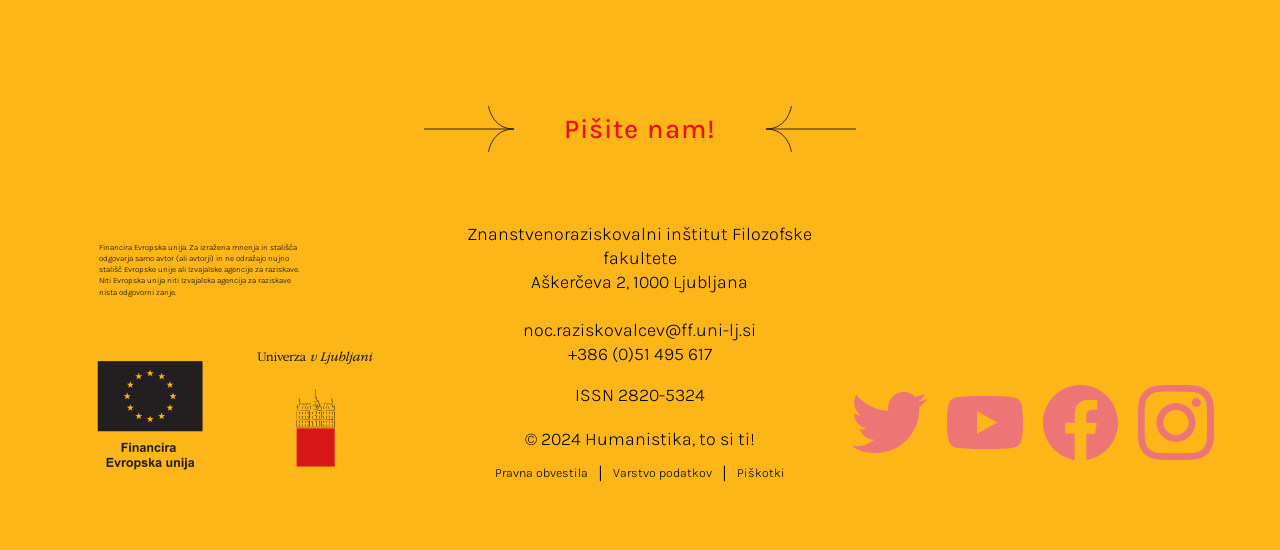What is the address of the institute?
Based on the image, provide a one-word or brief-phrase response.

Aškerčeva 2, 1000 Ljubljana